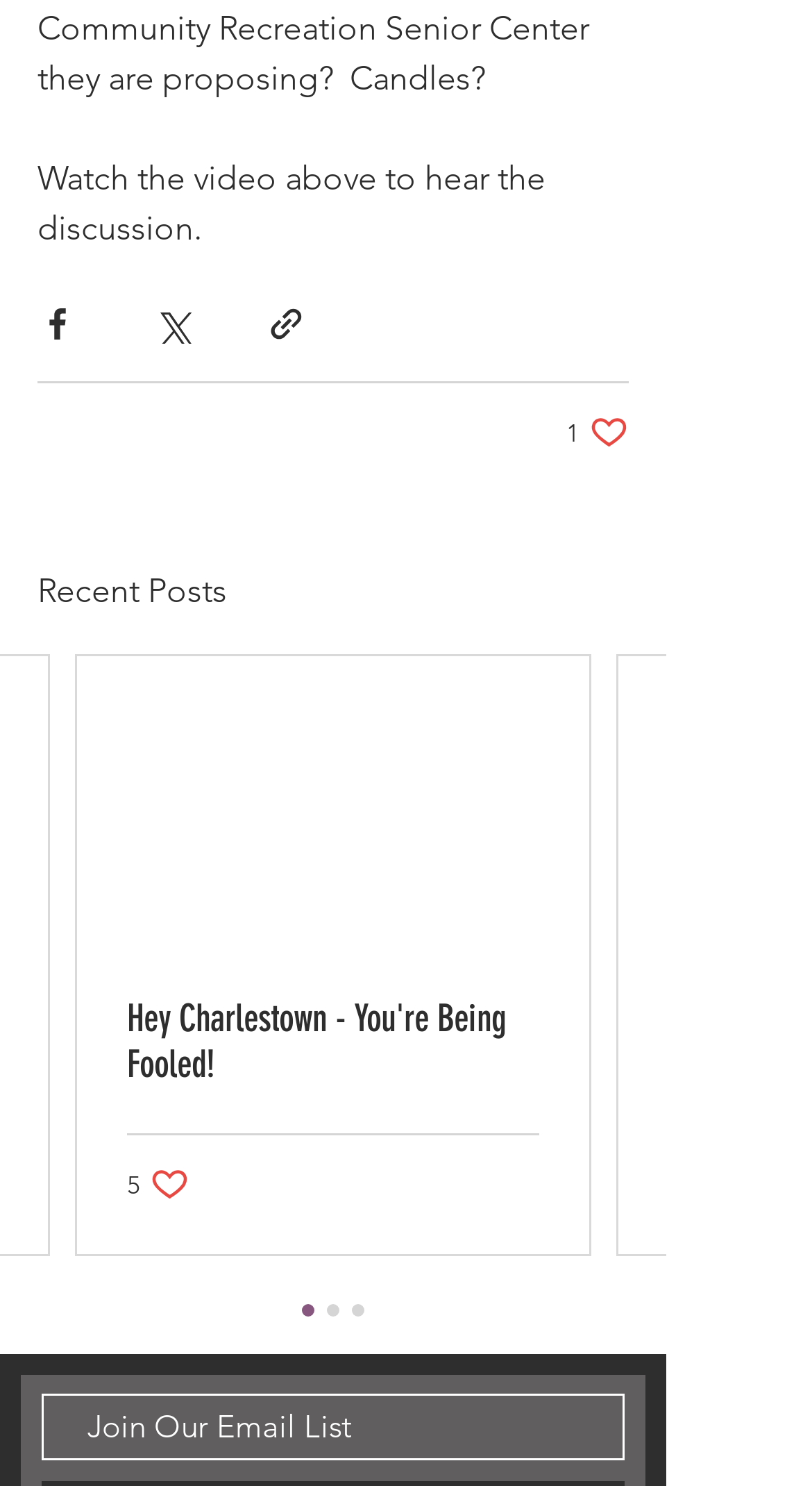Identify the bounding box of the UI component described as: "Post not marked as liked".

[0.156, 0.782, 0.205, 0.812]